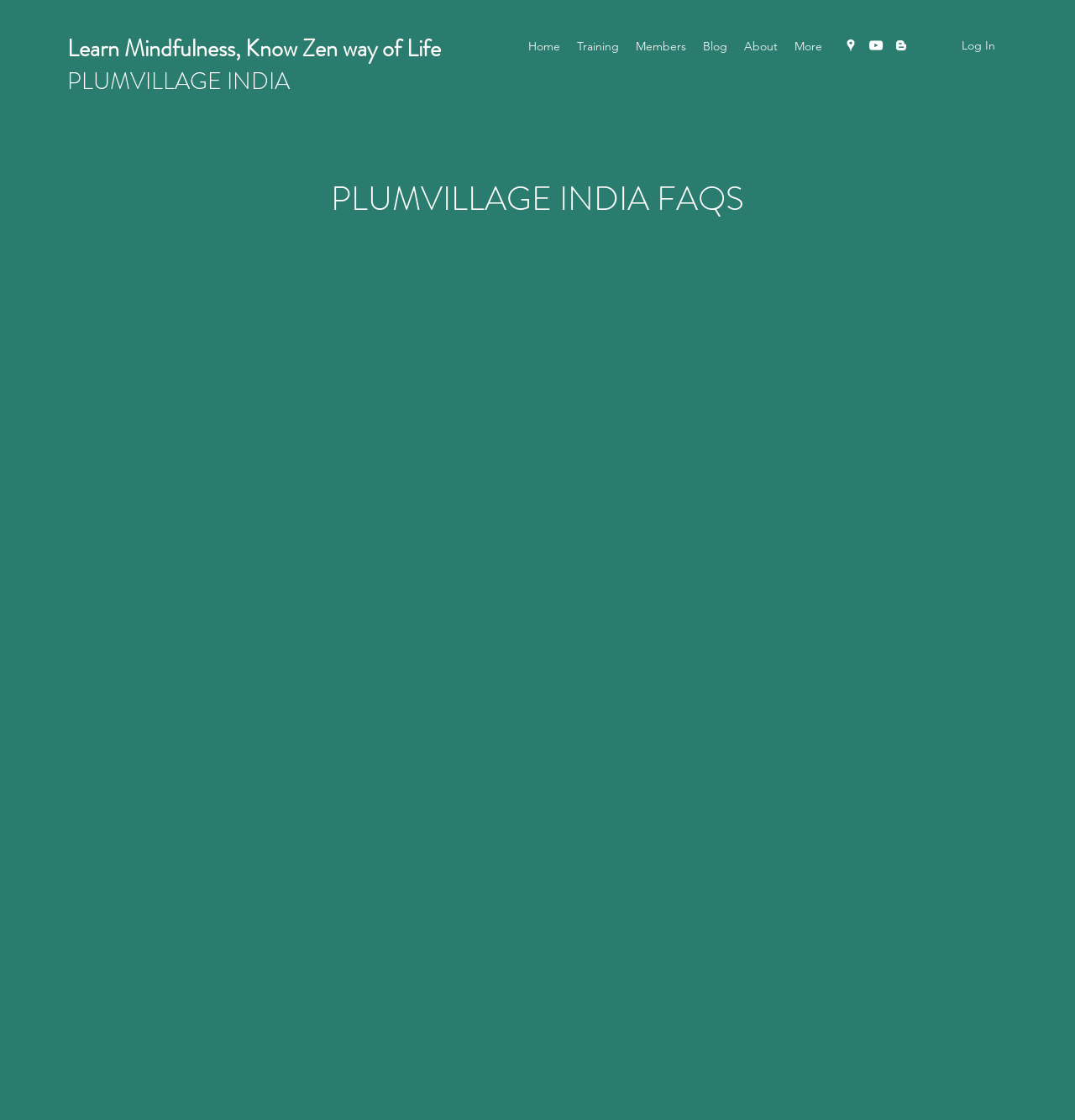Determine the bounding box coordinates of the clickable element necessary to fulfill the instruction: "Subscribe to the monthly newsletter". Provide the coordinates as four float numbers within the 0 to 1 range, i.e., [left, top, right, bottom].

None